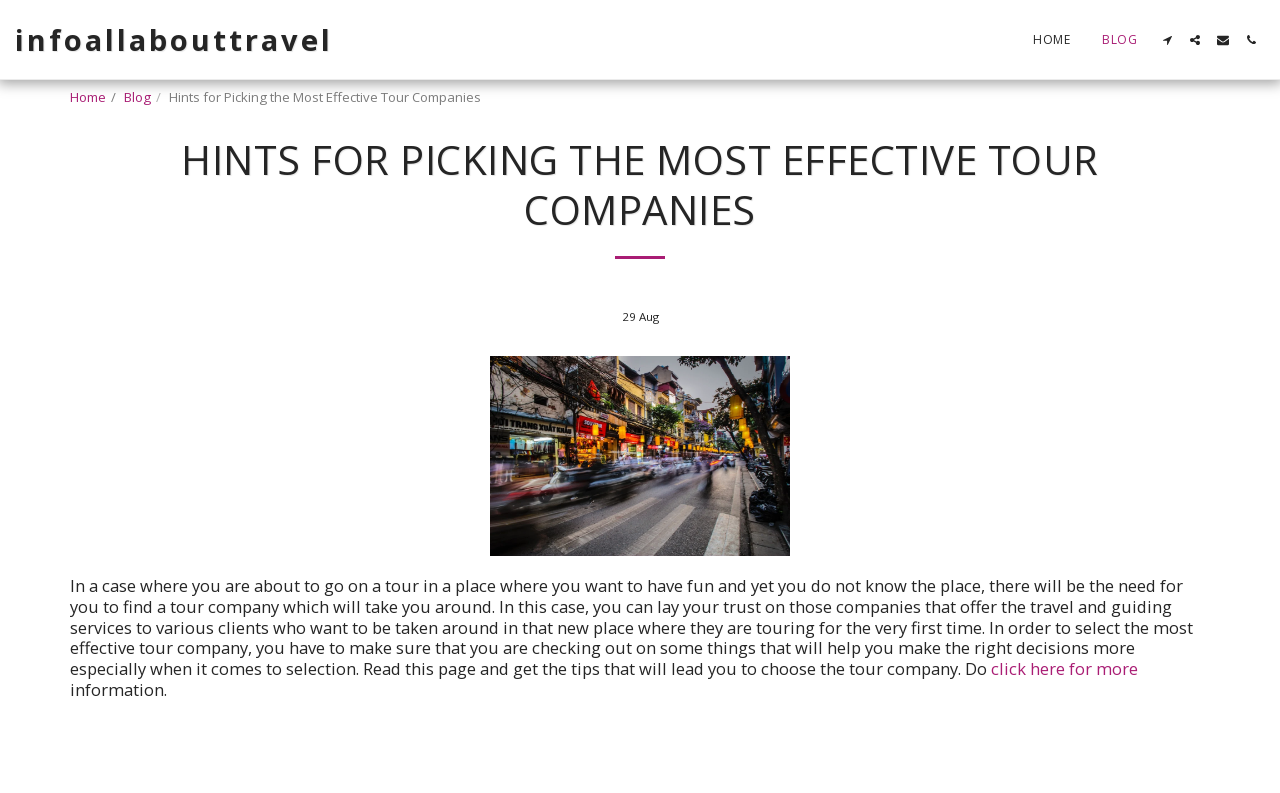Identify the bounding box for the UI element described as: "click here for more". The coordinates should be four float numbers between 0 and 1, i.e., [left, top, right, bottom].

[0.774, 0.828, 0.889, 0.857]